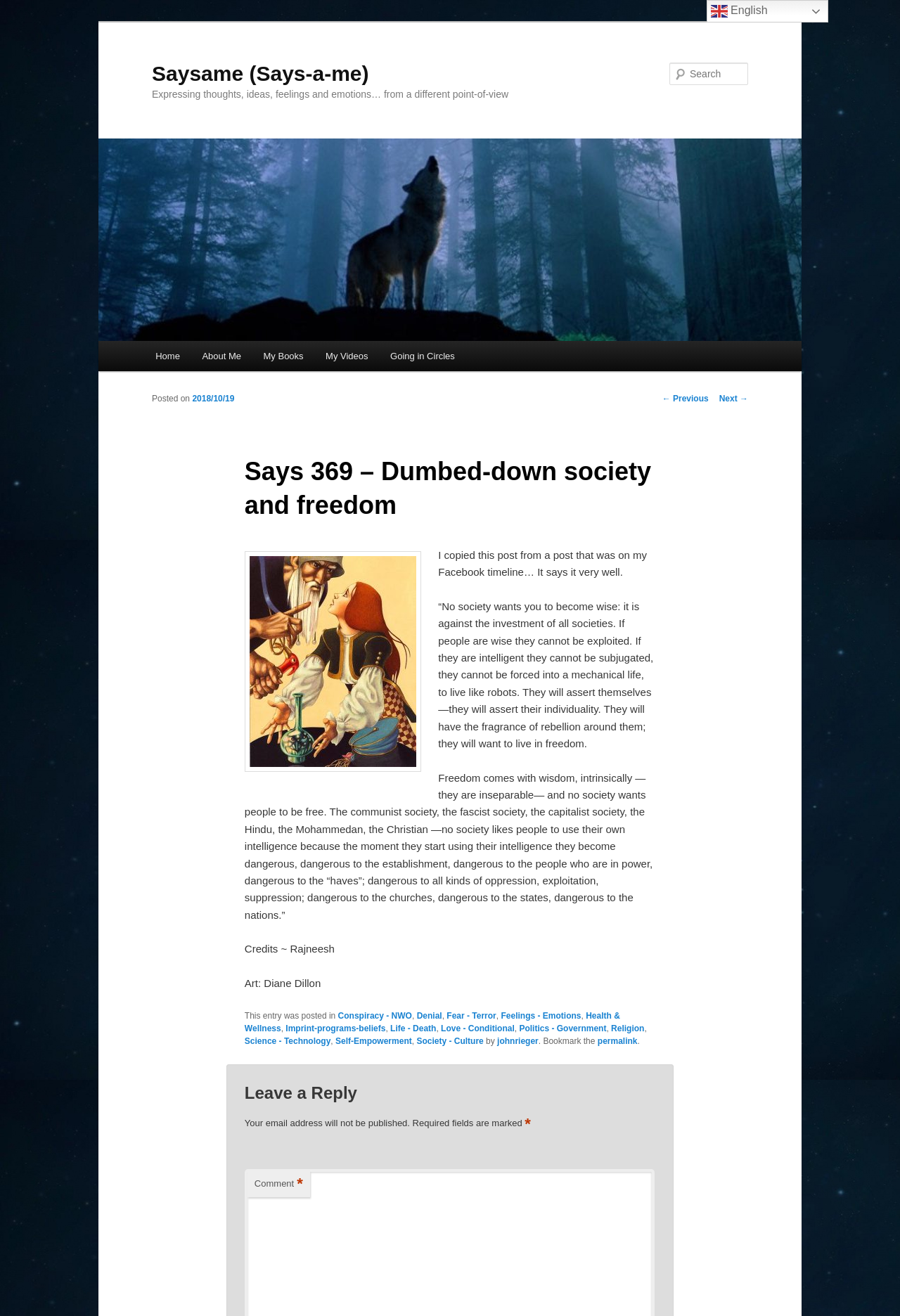Please study the image and answer the question comprehensively:
What is the language of the website?

The language of the website can be found in the link element 'en English' which is located at the top-right corner of the webpage.